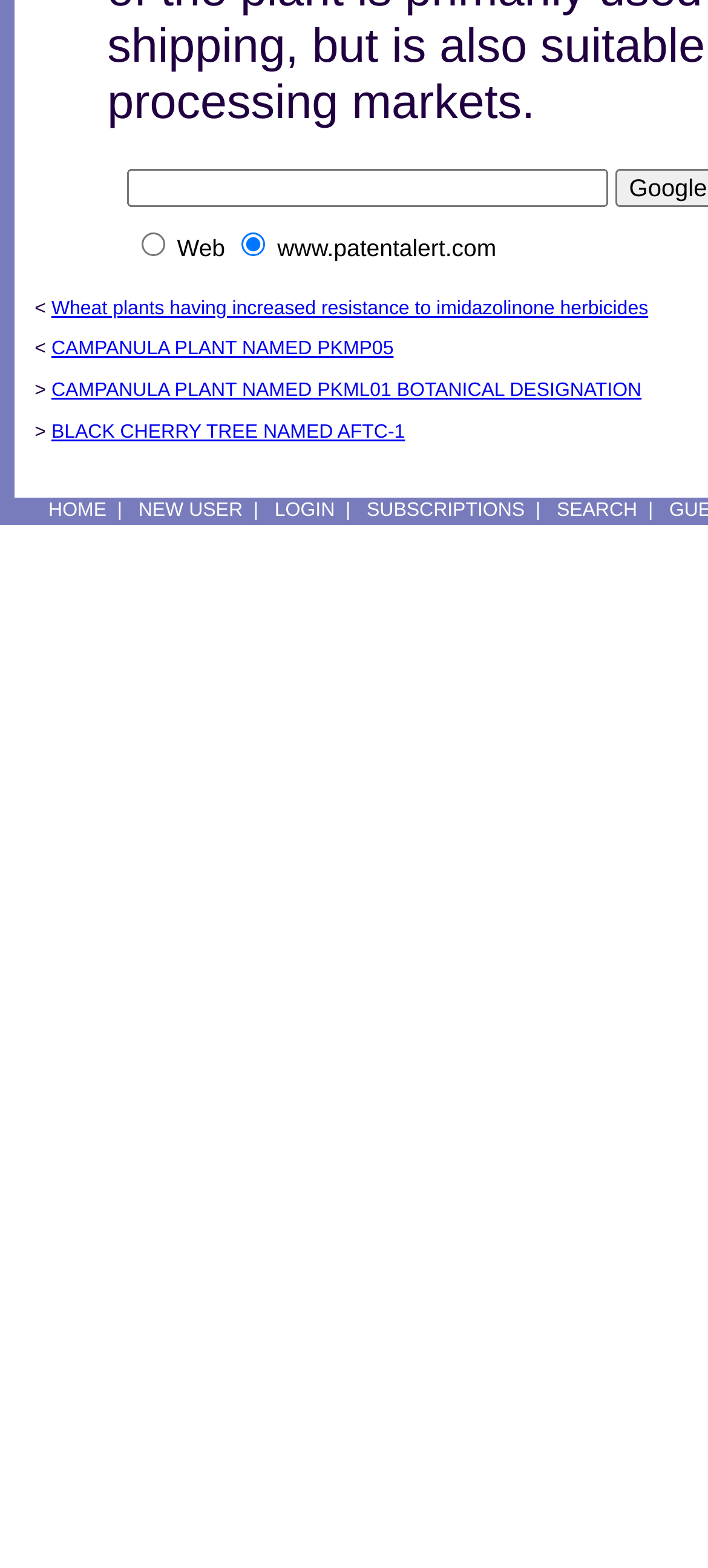Bounding box coordinates are given in the format (top-left x, top-left y, bottom-right x, bottom-right y). All values should be floating point numbers between 0 and 1. Provide the bounding box coordinate for the UI element described as: BLACK CHERRY TREE NAMED AFTC-1

[0.073, 0.268, 0.572, 0.282]